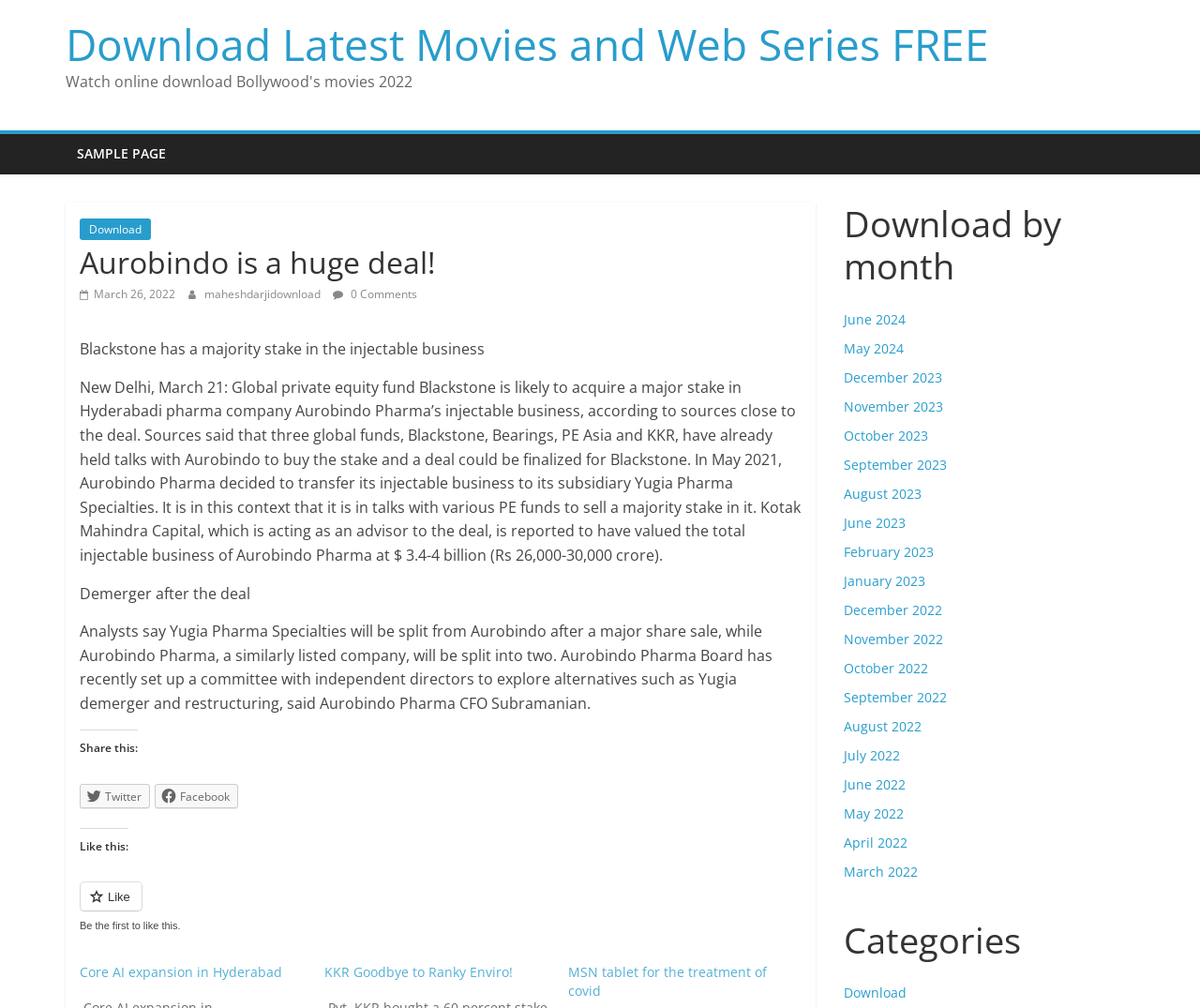Identify the bounding box for the described UI element: "maheshdarjidownload".

[0.17, 0.283, 0.27, 0.299]